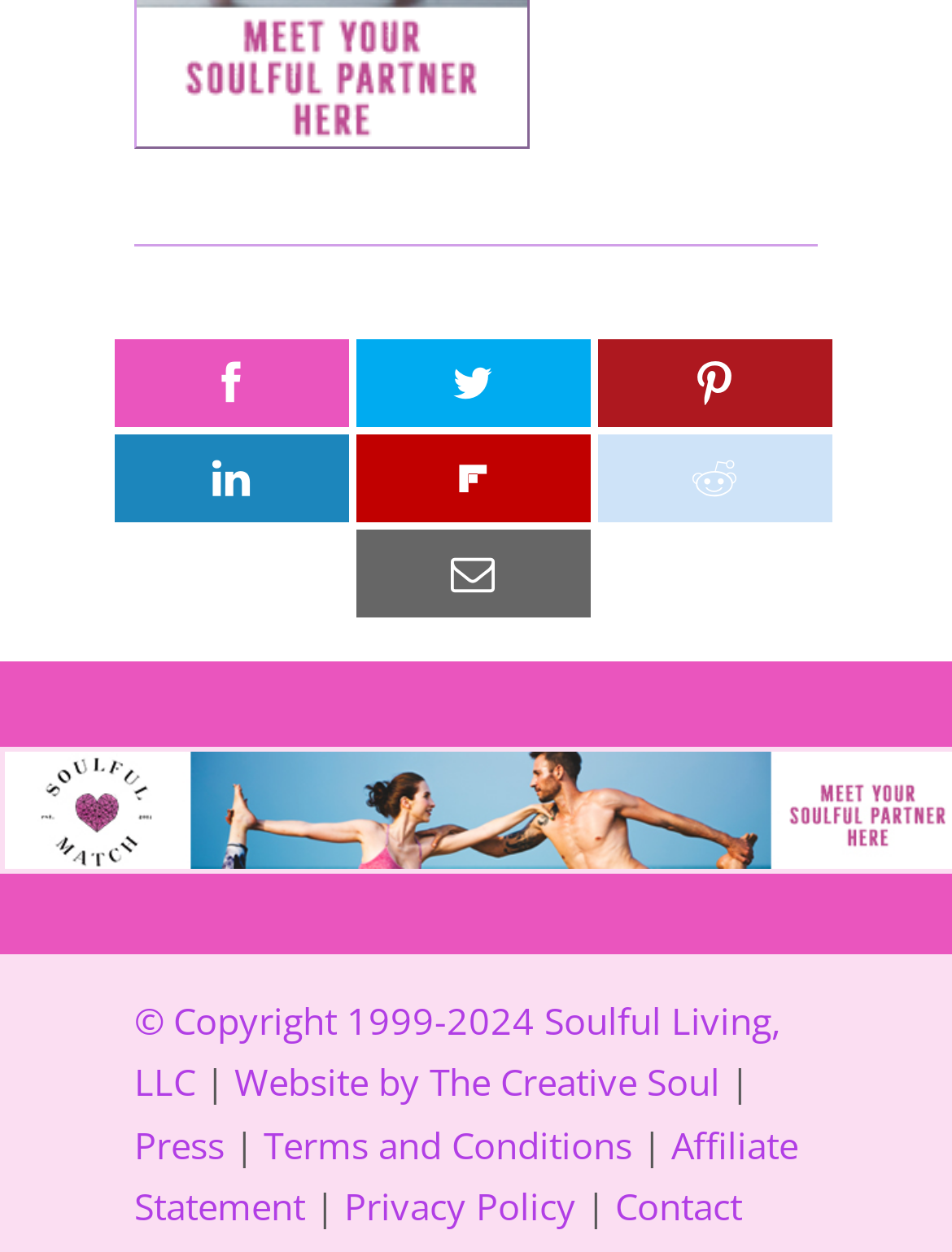Answer the following query concisely with a single word or phrase:
What are the social media icons above the footer?

Facebook, Twitter, Instagram, and LinkedIn